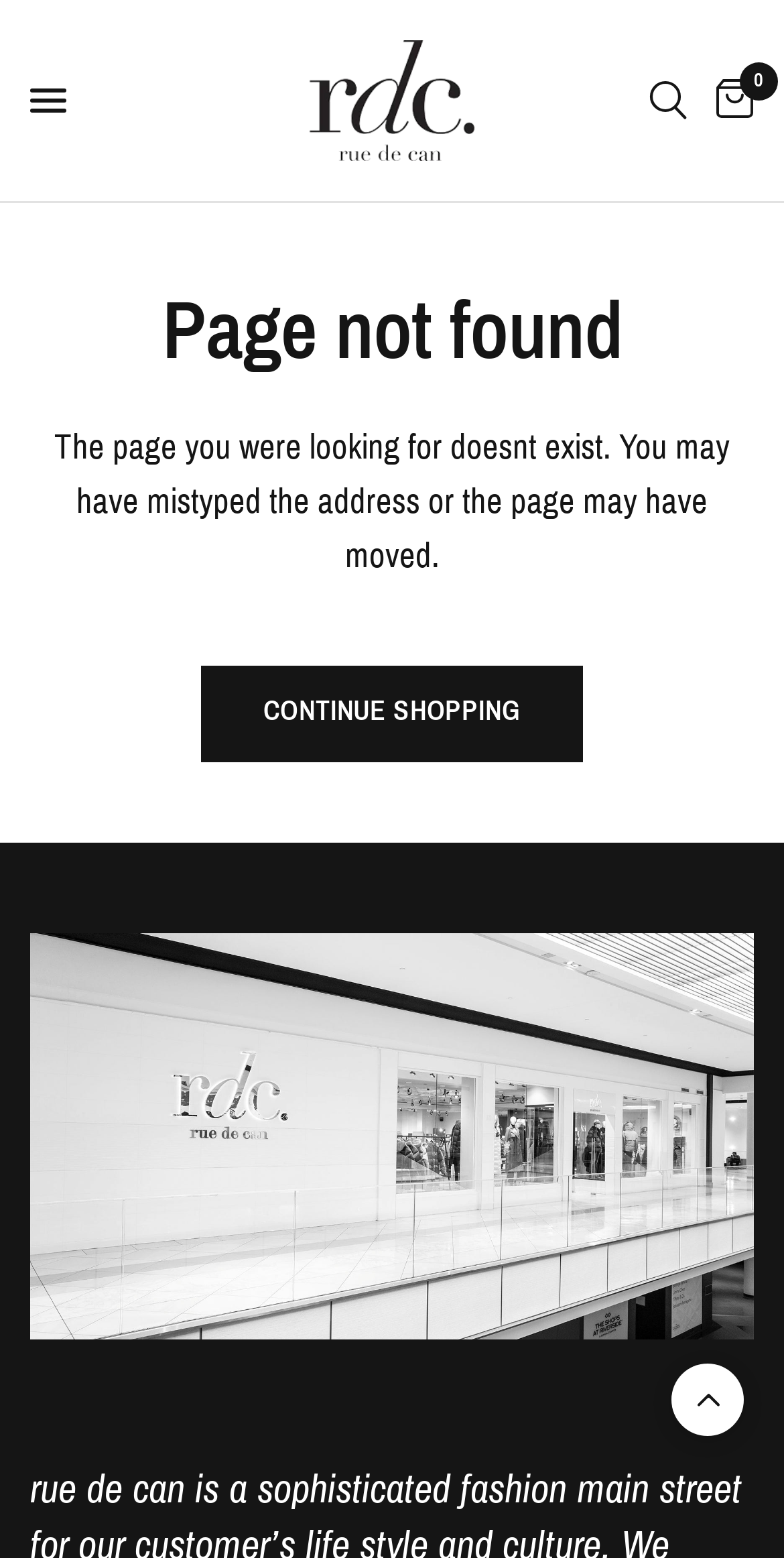Extract the main title from the webpage.

Page not found